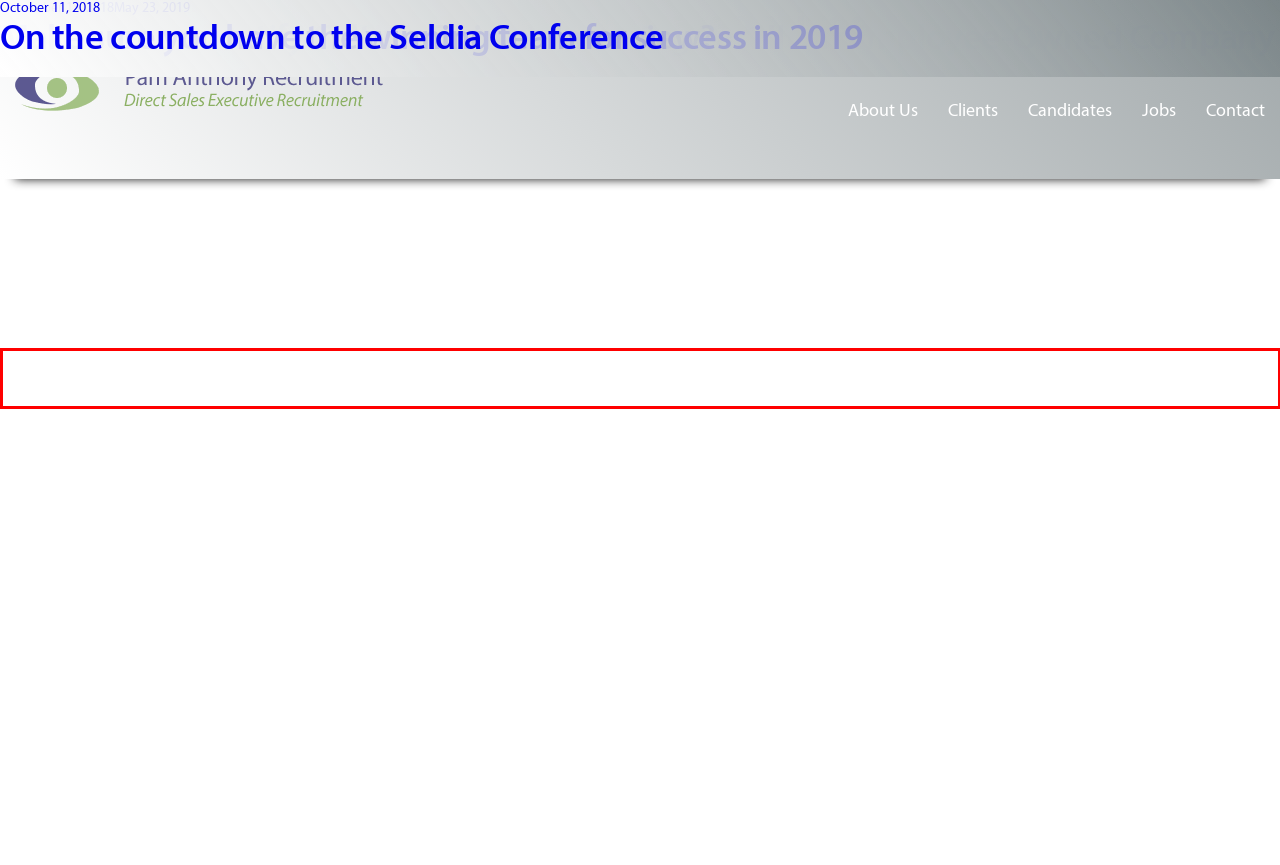Within the screenshot of the webpage, there is a red rectangle. Please recognize and generate the text content inside this red bounding box.

The Employee Ownership Trust Model was chosen – similar to the John Lewis business model. In this indirect ownership model, 100% of all the employee shares are held by the Trust, meaning no individual in the business owns shares, however every employee has an equal stake in the business.